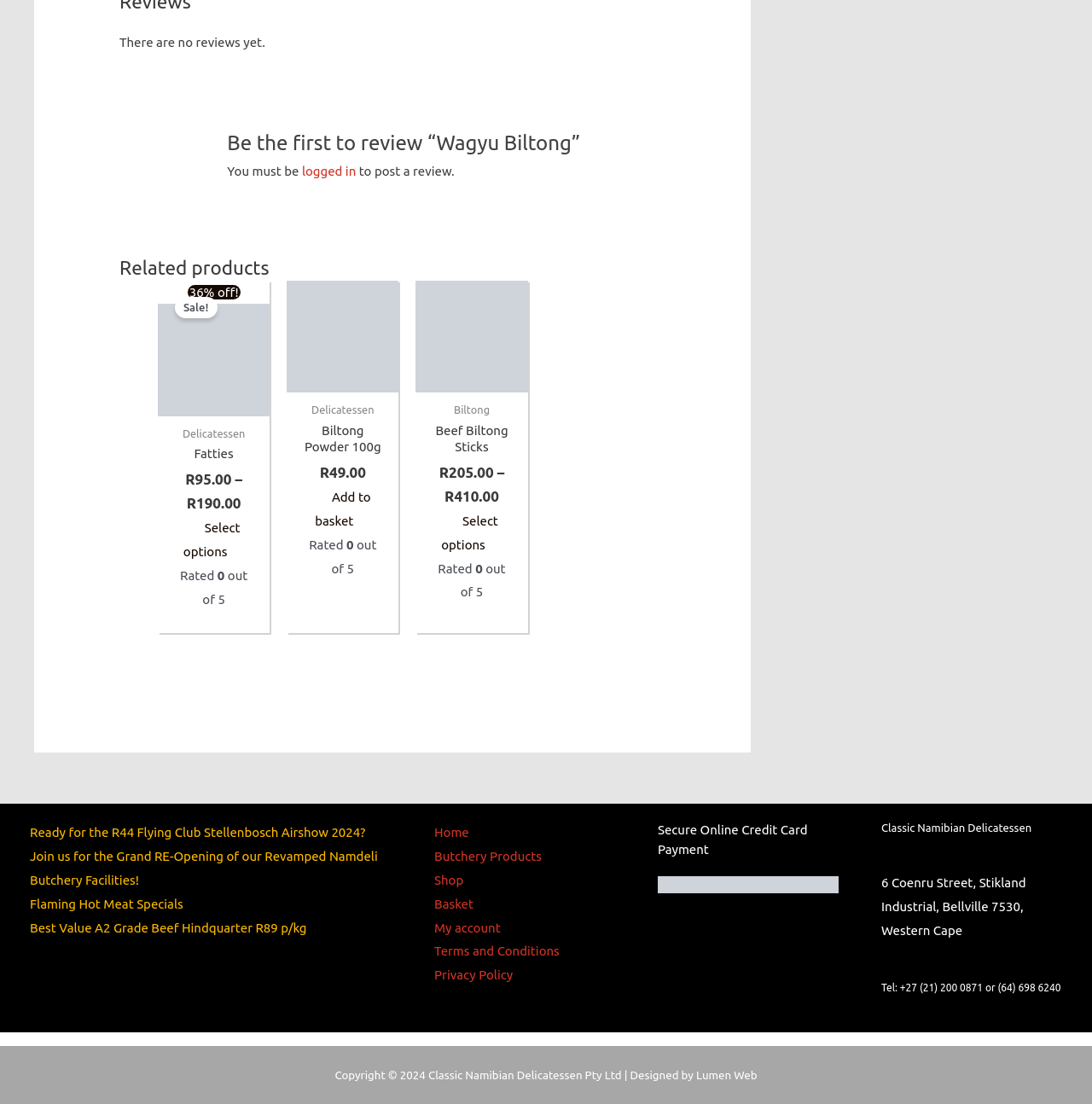What is the name of the product with the image?
Look at the image and provide a detailed response to the question.

I found the name of the product with the image by looking at the image element with the text 'Biltong Fatties' and the link 'Biltong Fatties' near it. This suggests that the name of the product with the image is Biltong Fatties.